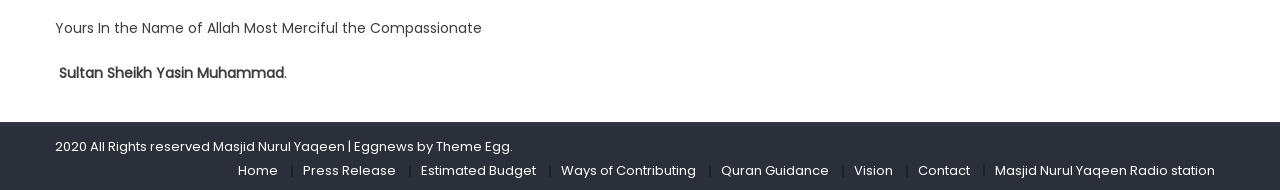Please specify the bounding box coordinates of the region to click in order to perform the following instruction: "explore ways of contributing".

[0.438, 0.845, 0.544, 0.945]